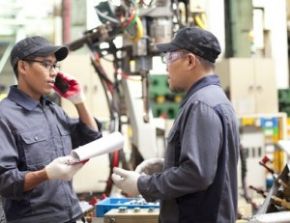What is the setting focused on?
Based on the image, give a concise answer in the form of a single word or short phrase.

Problem-solving and teamwork